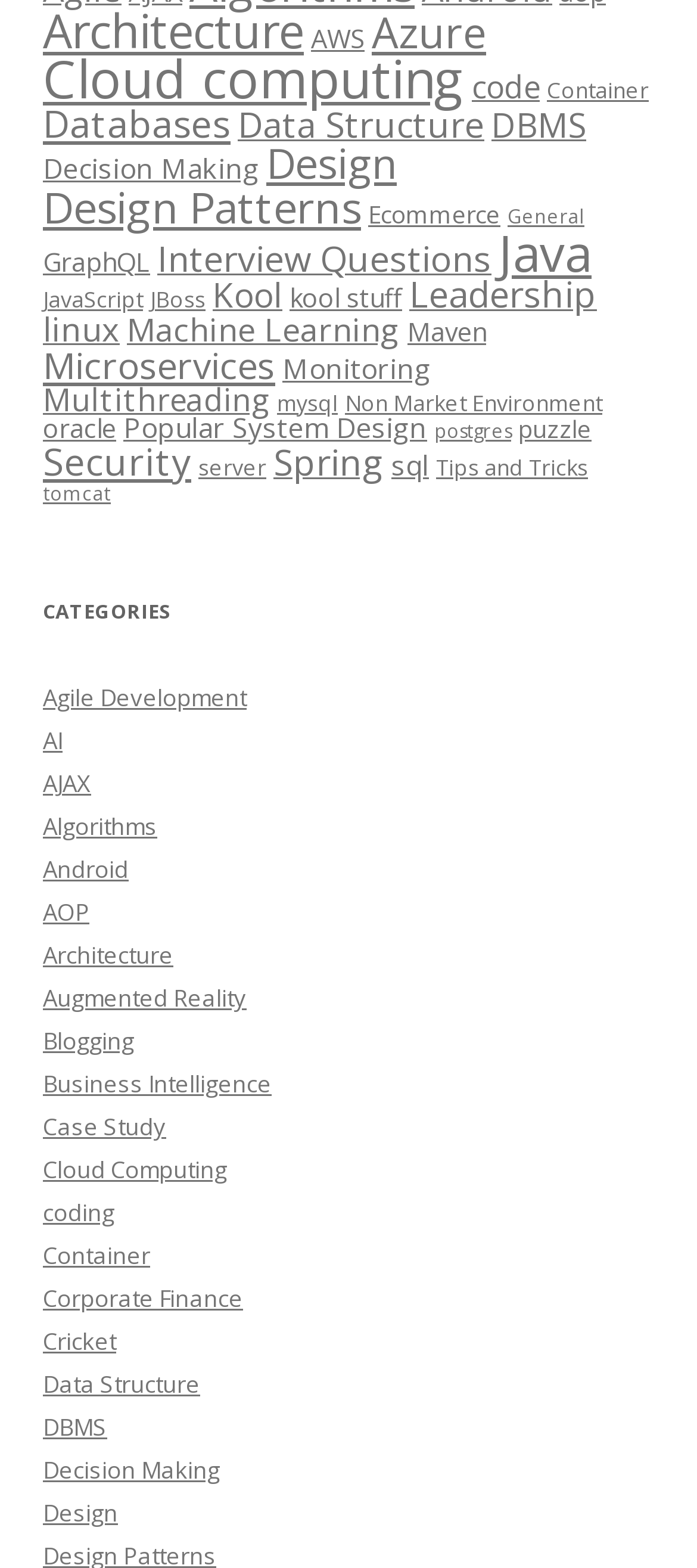Consider the image and give a detailed and elaborate answer to the question: 
How many categories are related to databases?

By searching for categories related to databases, I found four categories: Databases, DBMS, mysql, and postgres.